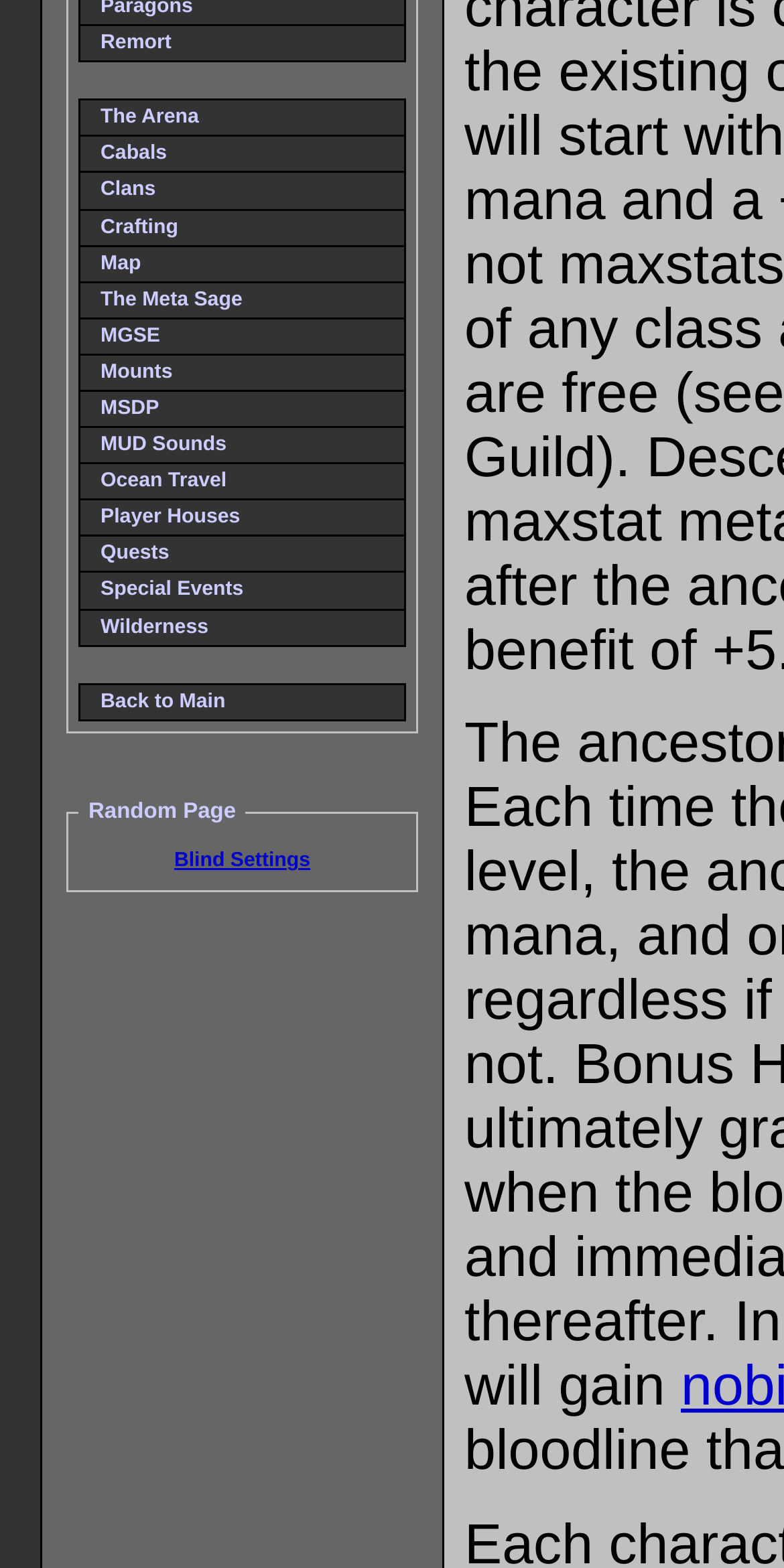Locate the bounding box coordinates of the UI element described by: "Map". Provide the coordinates as four float numbers between 0 and 1, formatted as [left, top, right, bottom].

[0.103, 0.157, 0.515, 0.179]